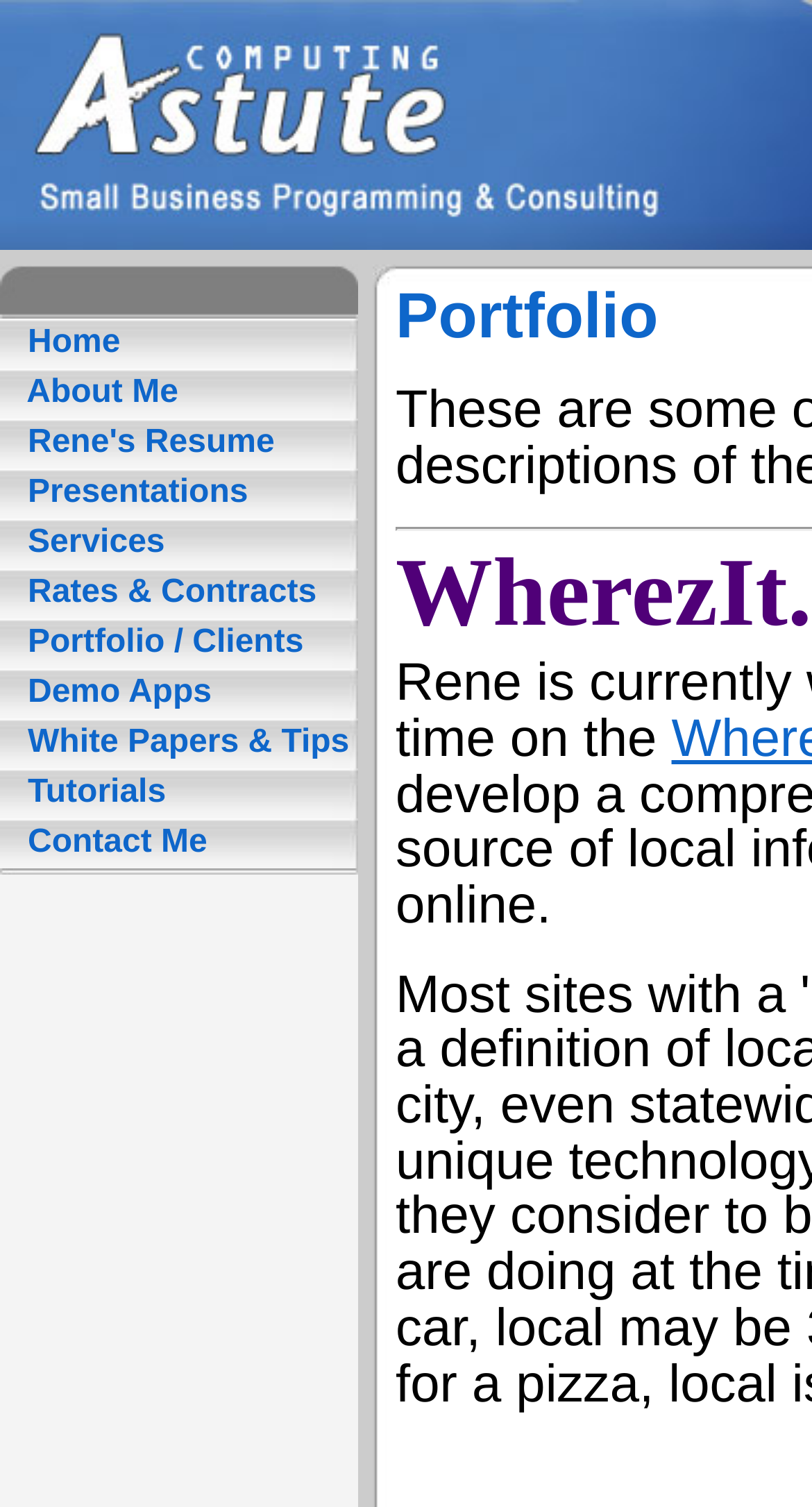Please give a succinct answer using a single word or phrase:
How many menu items are available on the webpage?

10